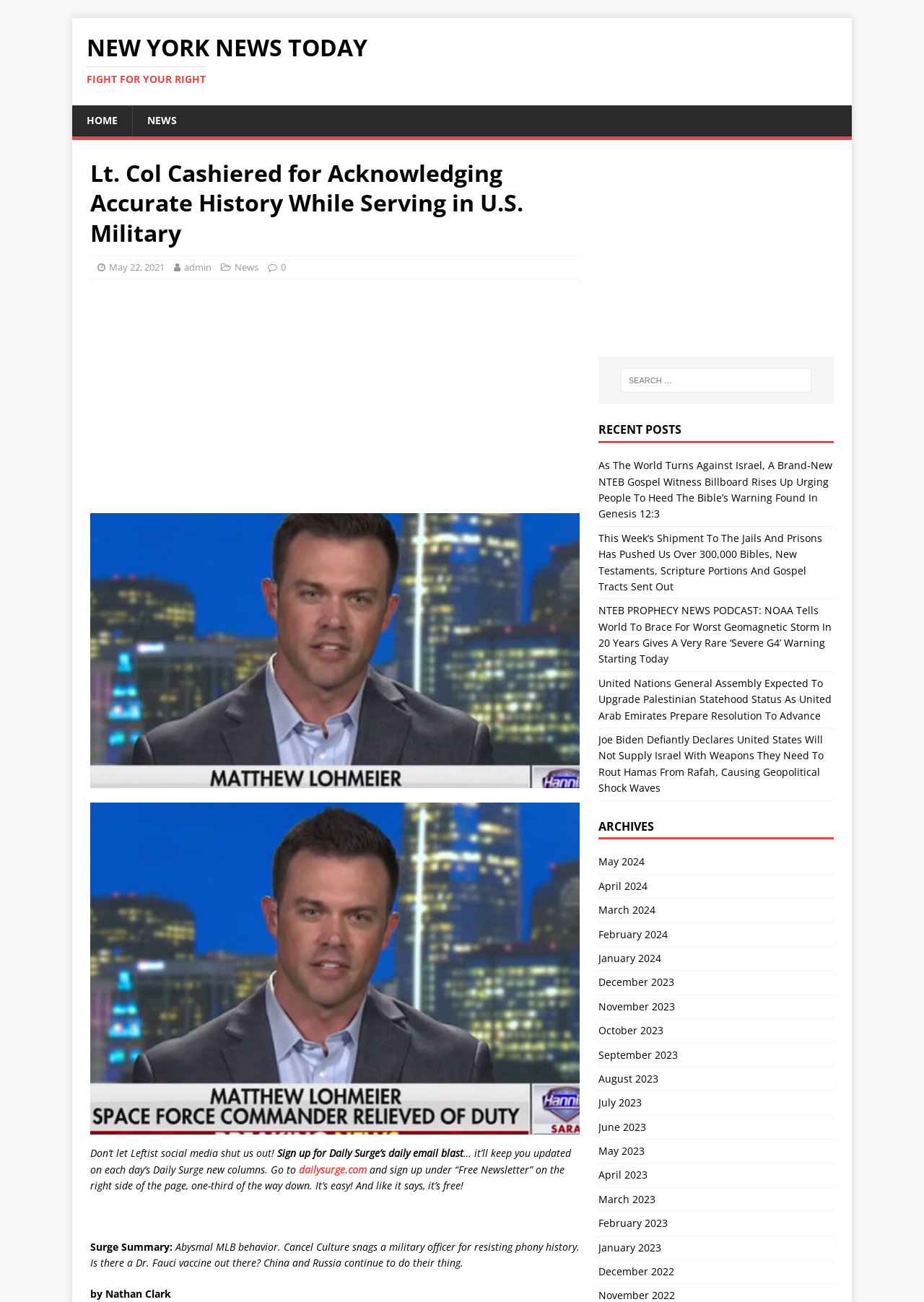What is the name of the website?
Answer the question with detailed information derived from the image.

The name of the website can be found in the top-left corner of the webpage, where it says 'NEW YORK NEWS TODAY FIGHT FOR YOUR RIGHT'. This is likely the title of the website.